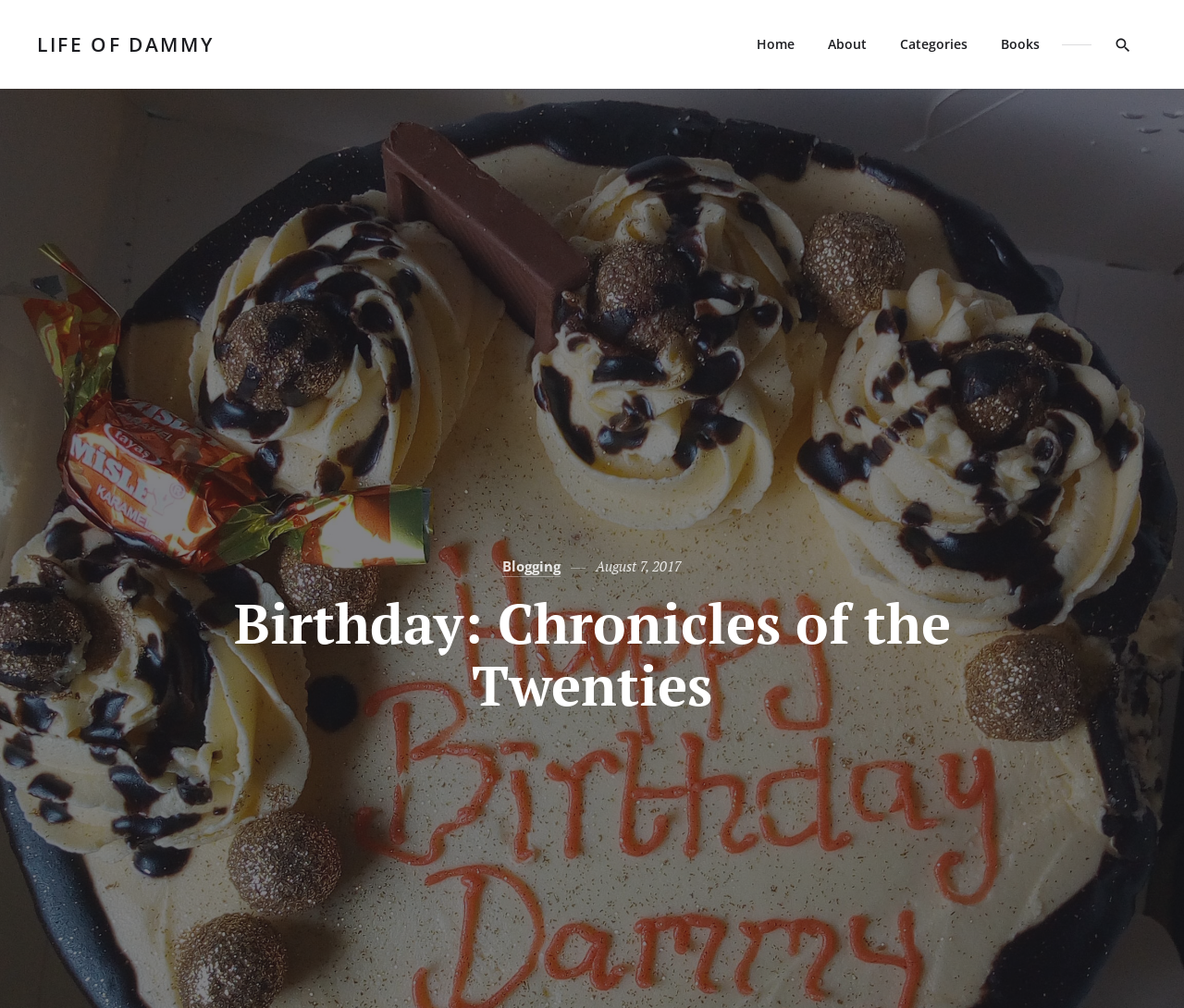What is the name of the blog?
Please use the visual content to give a single word or phrase answer.

Life of Dammy